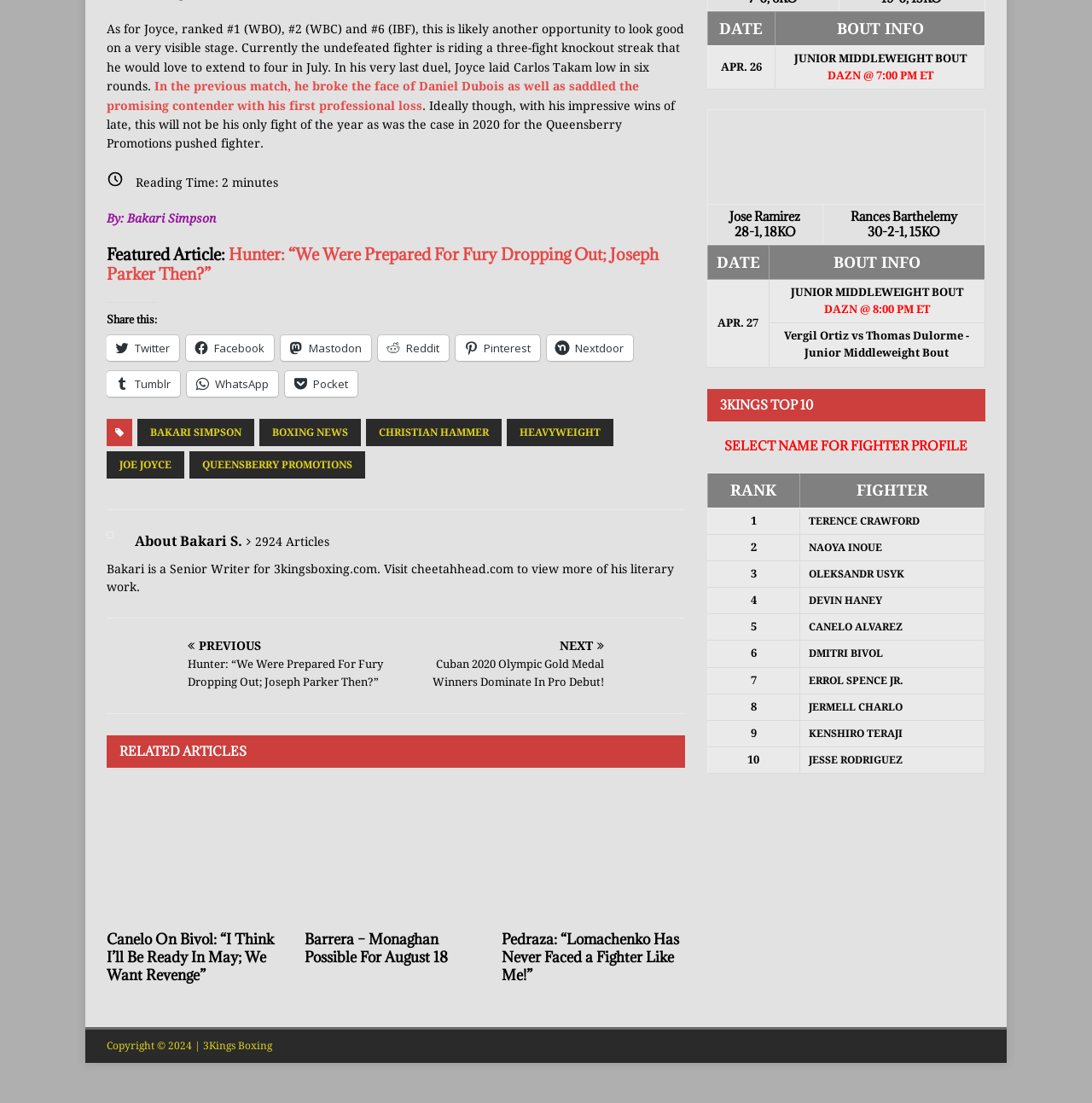Identify the bounding box coordinates of the region I need to click to complete this instruction: "Read the article about Hunter and Joseph Parker".

[0.098, 0.221, 0.603, 0.258]